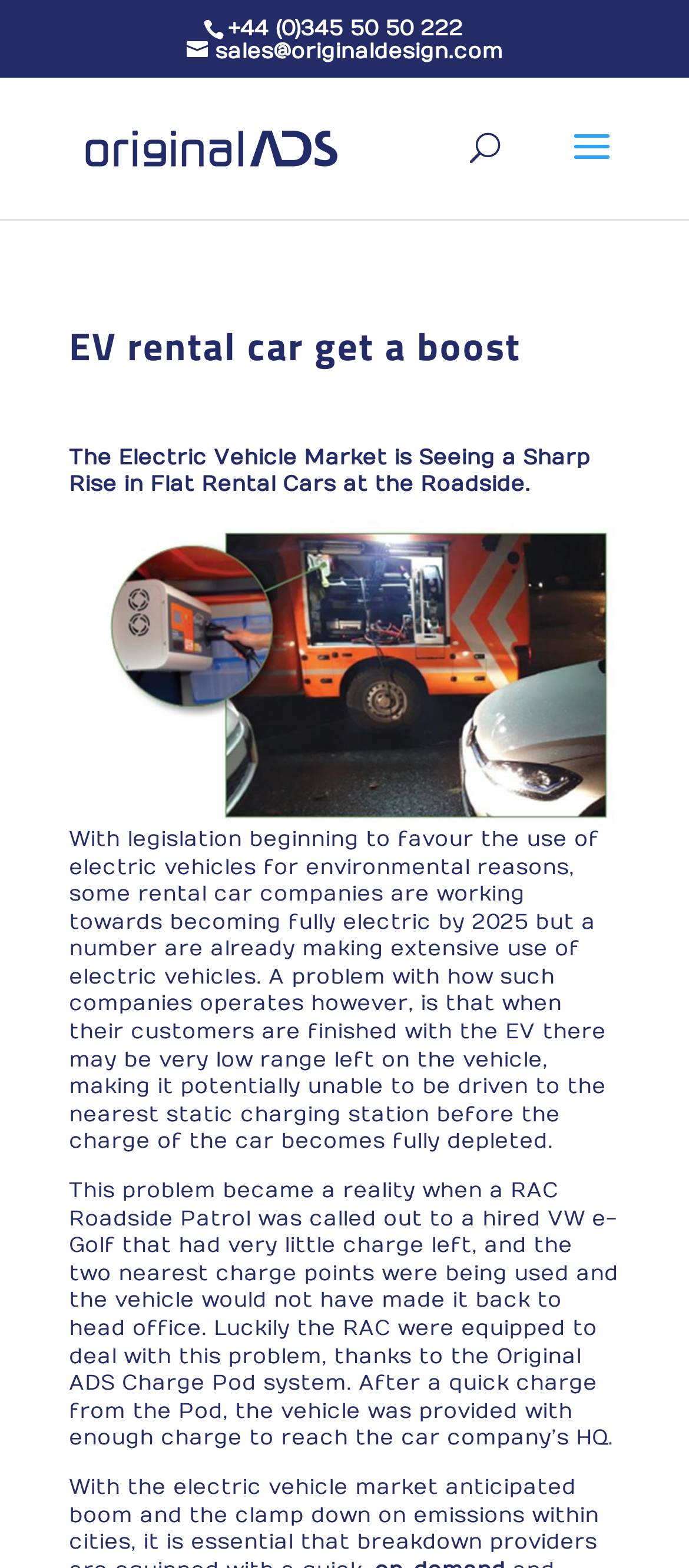What is the company name mentioned?
Provide an in-depth and detailed answer to the question.

I found the company name by looking at the top section of the webpage, where I saw a link element with the text 'Original ADS' and an associated image with the same name.